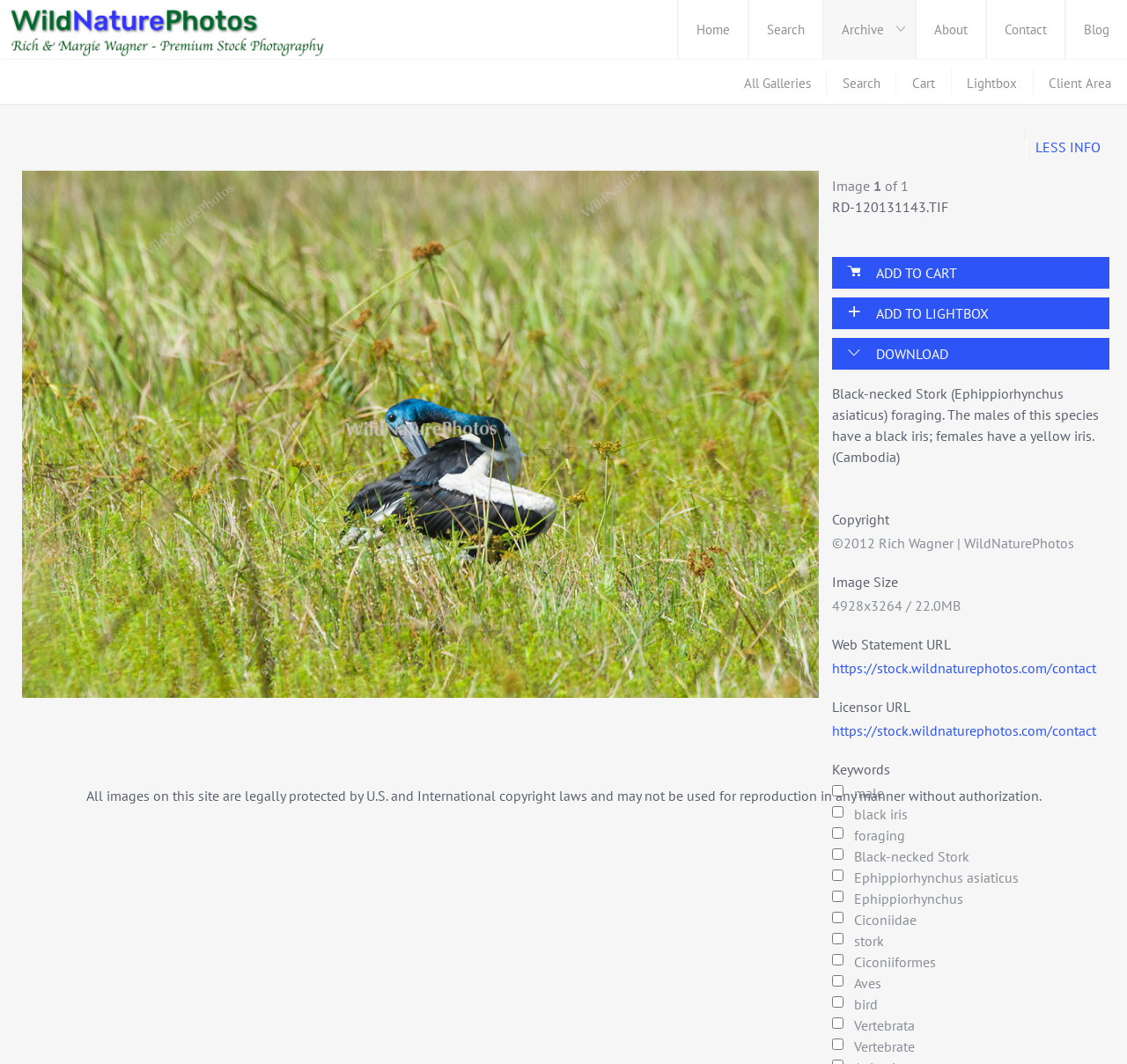Respond to the following question with a brief word or phrase:
What is the behavior of the bird in the image?

foraging